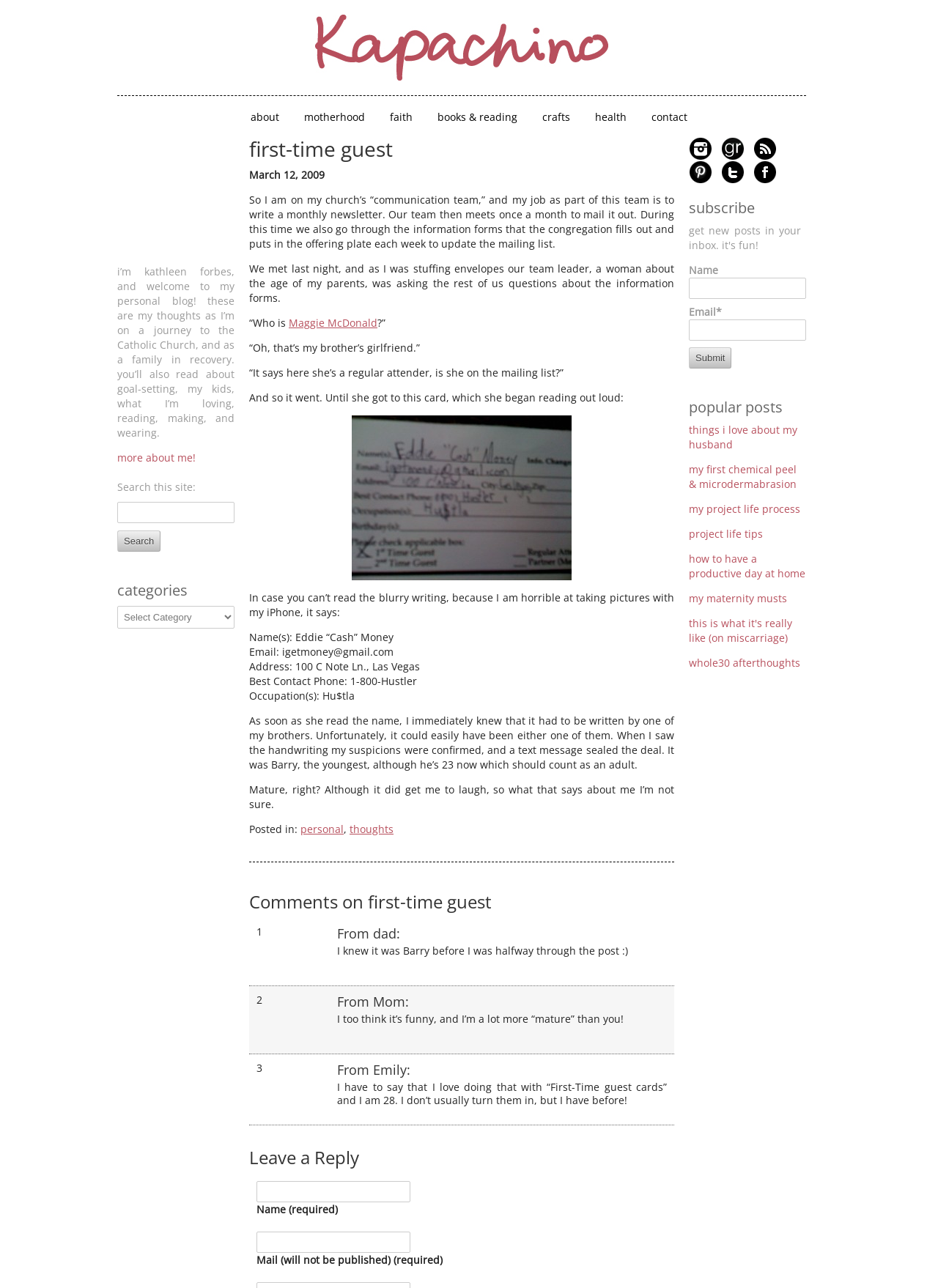Please locate the clickable area by providing the bounding box coordinates to follow this instruction: "subscribe with email".

[0.734, 0.216, 0.859, 0.232]